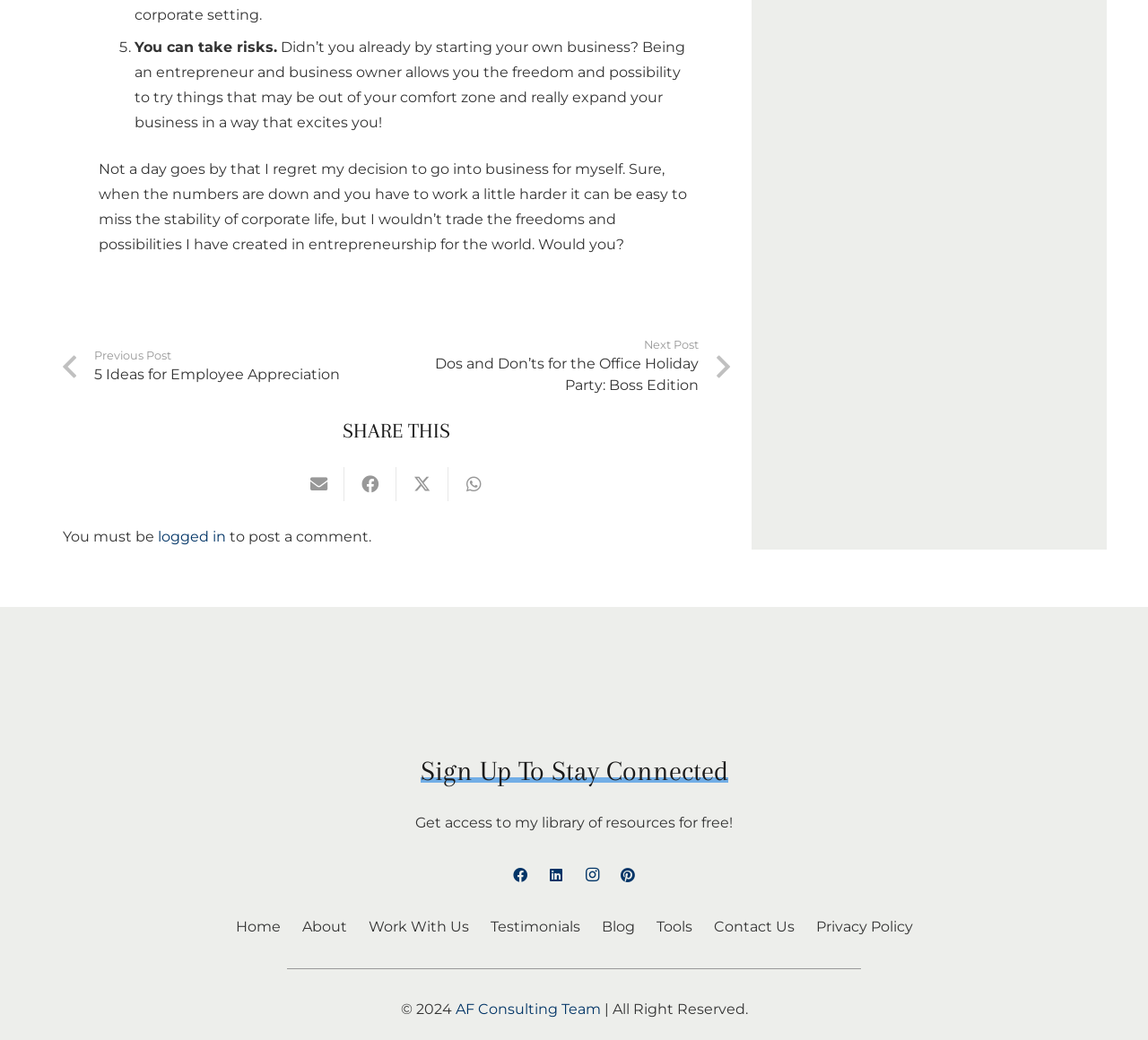Identify the bounding box coordinates of the region that should be clicked to execute the following instruction: "Sign up to stay connected".

[0.0, 0.725, 1.0, 0.758]